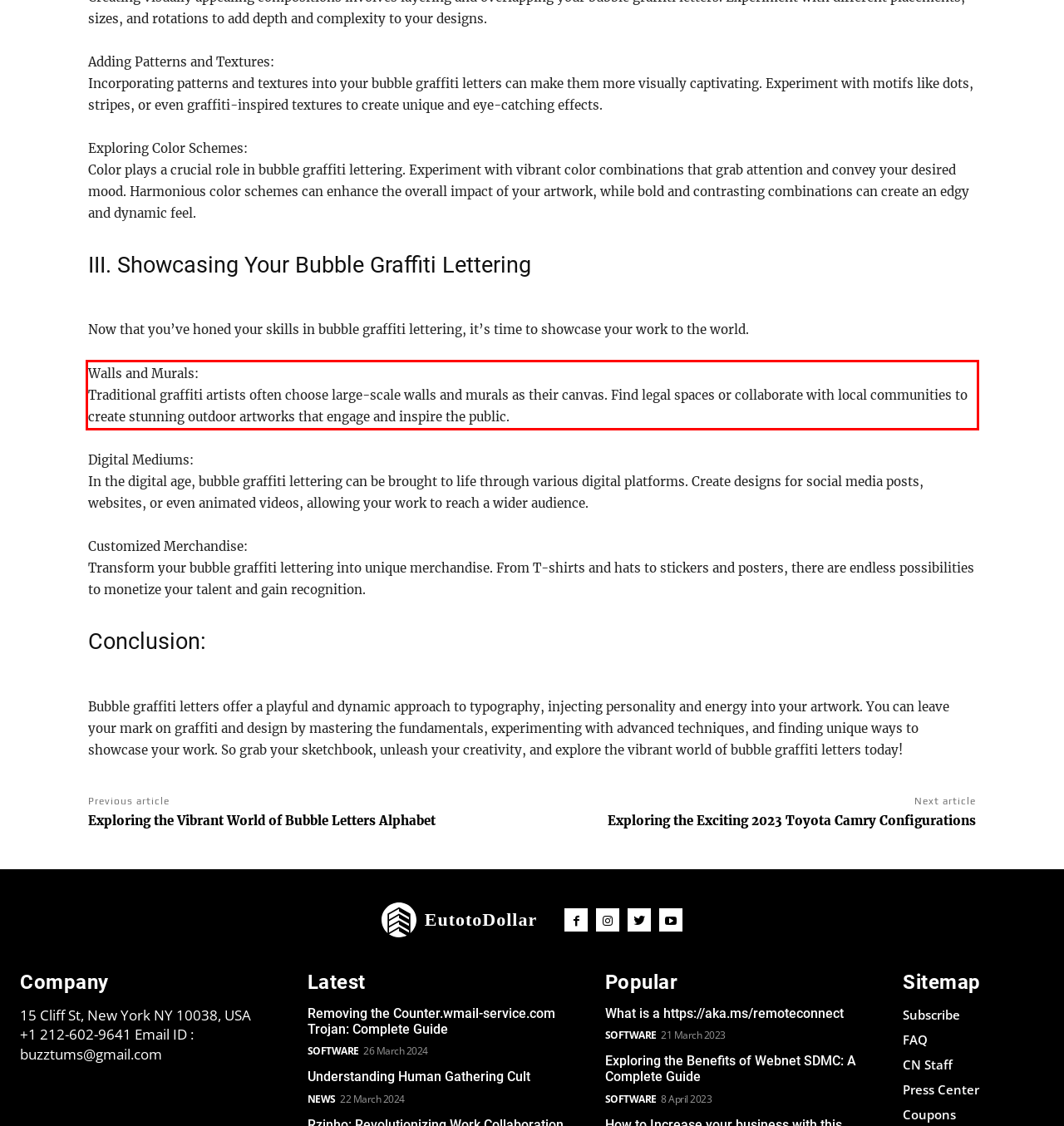Please examine the webpage screenshot and extract the text within the red bounding box using OCR.

Walls and Murals: Traditional graffiti artists often choose large-scale walls and murals as their canvas. Find legal spaces or collaborate with local communities to create stunning outdoor artworks that engage and inspire the public.